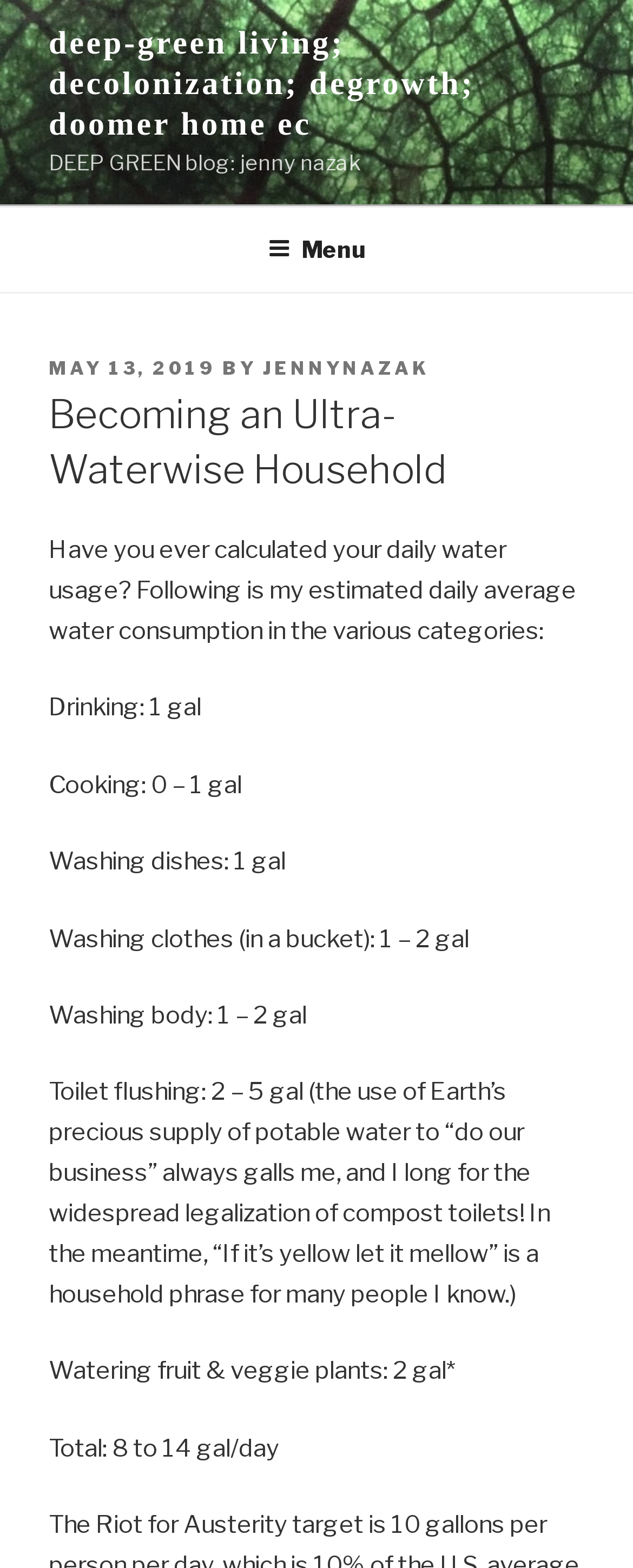Your task is to find and give the main heading text of the webpage.

Becoming an Ultra-Waterwise Household